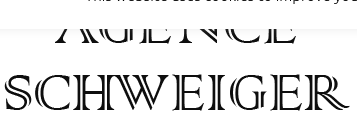Respond concisely with one word or phrase to the following query:
What is conveyed by the clean lines and distinctive font?

authority and creativity